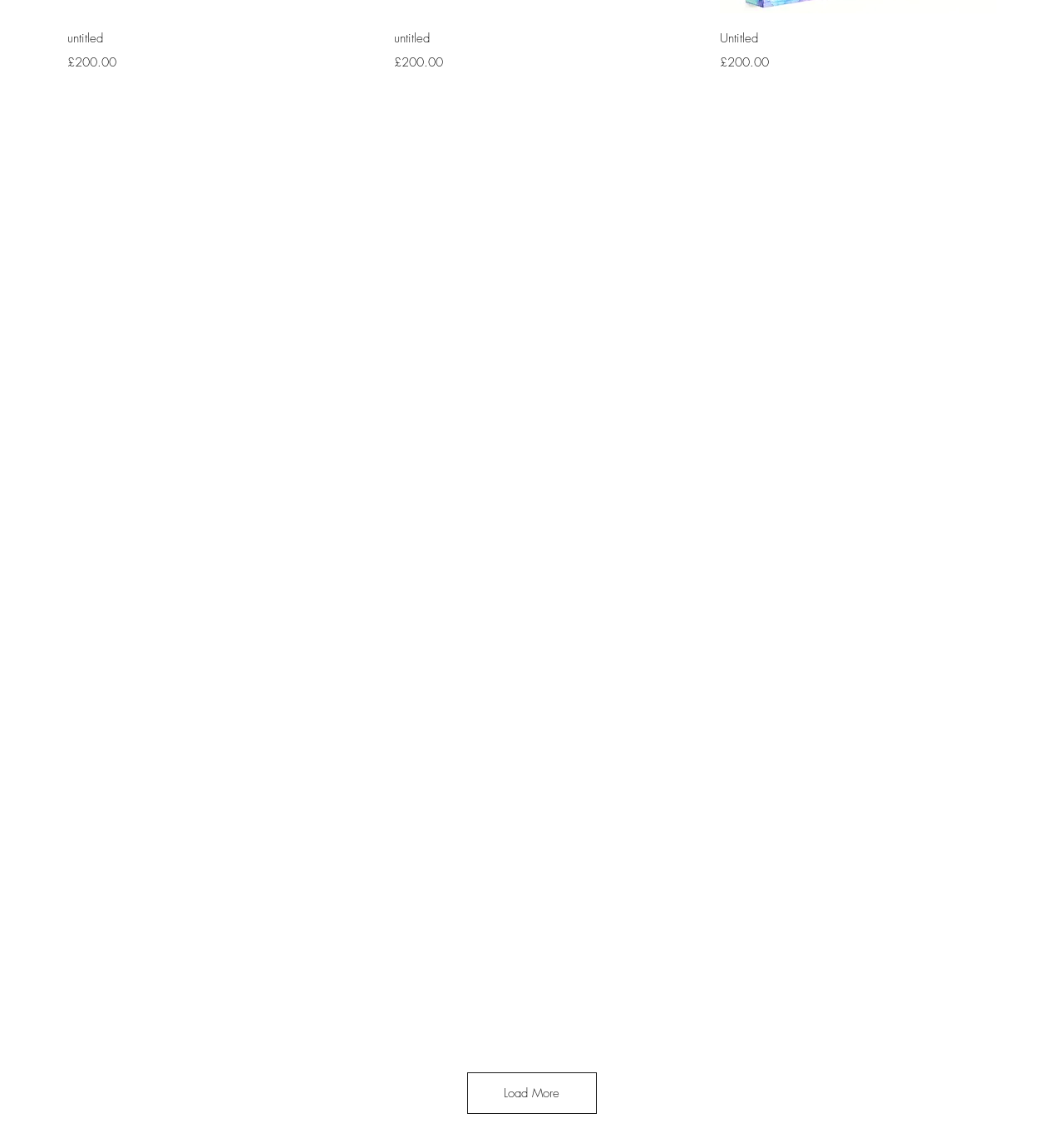What is the function of the 'Load More' button?
Examine the image and provide an in-depth answer to the question.

The 'Load More' button is located at the bottom of the page, suggesting that it is used to load more art pieces beyond what is currently displayed.